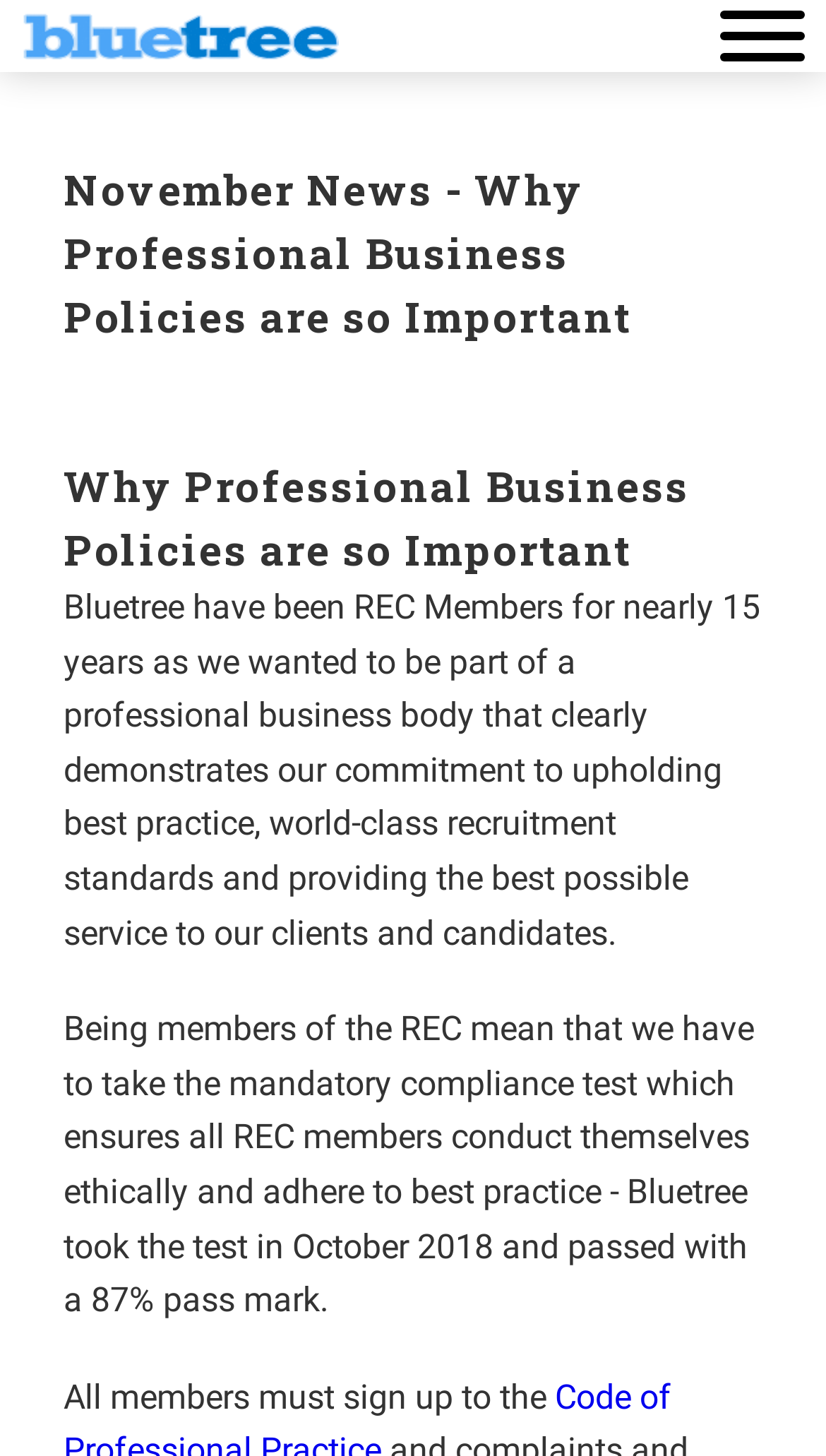What is the pass mark Bluetree achieved in the mandatory compliance test?
Please provide a comprehensive answer to the question based on the webpage screenshot.

The pass mark can be found in the StaticText element that mentions 'Bluetree took the test in October 2018 and passed with a 87% pass mark'.